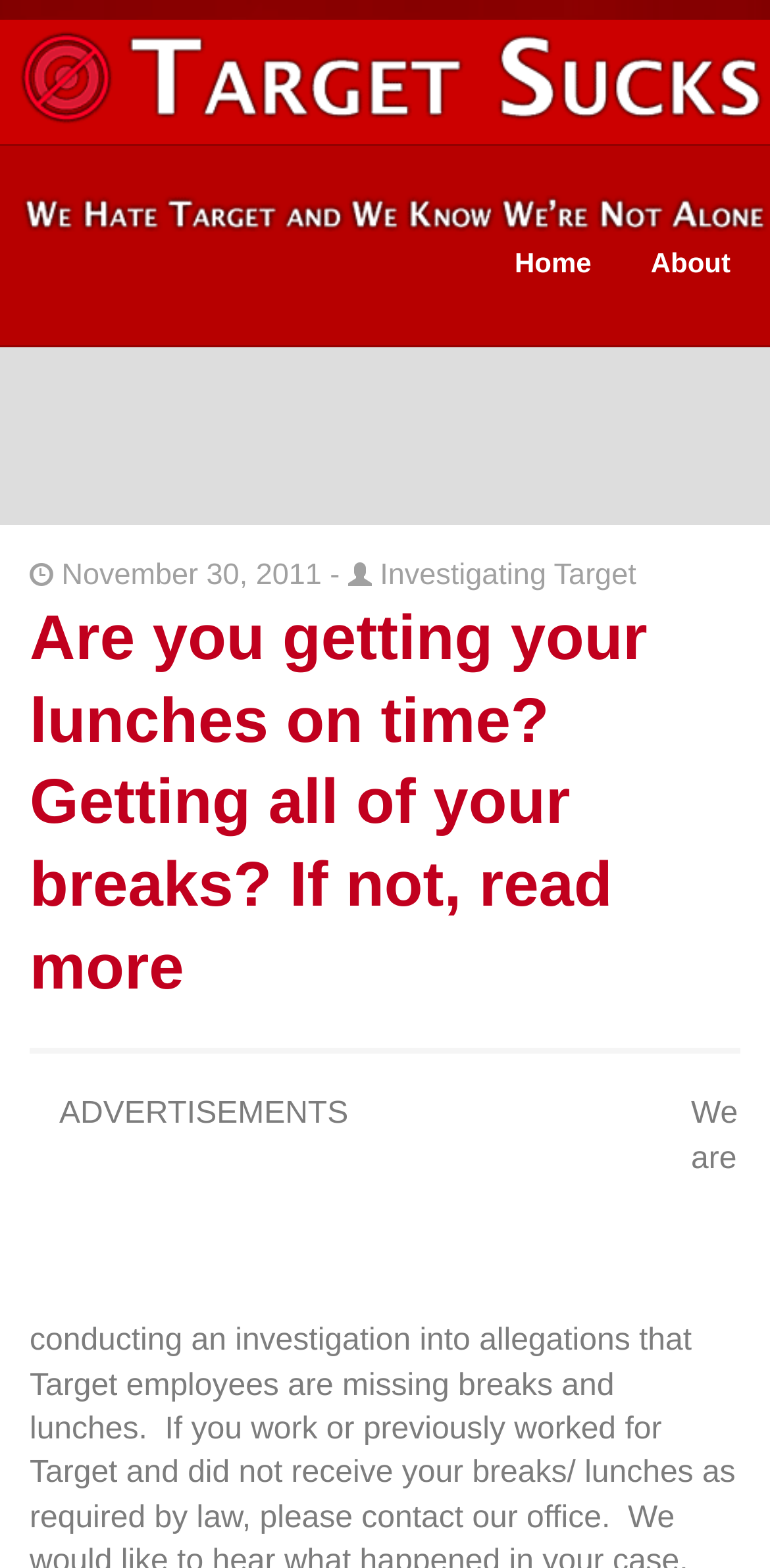Use a single word or phrase to answer the question:
What type of content is below the main heading?

Investigation information